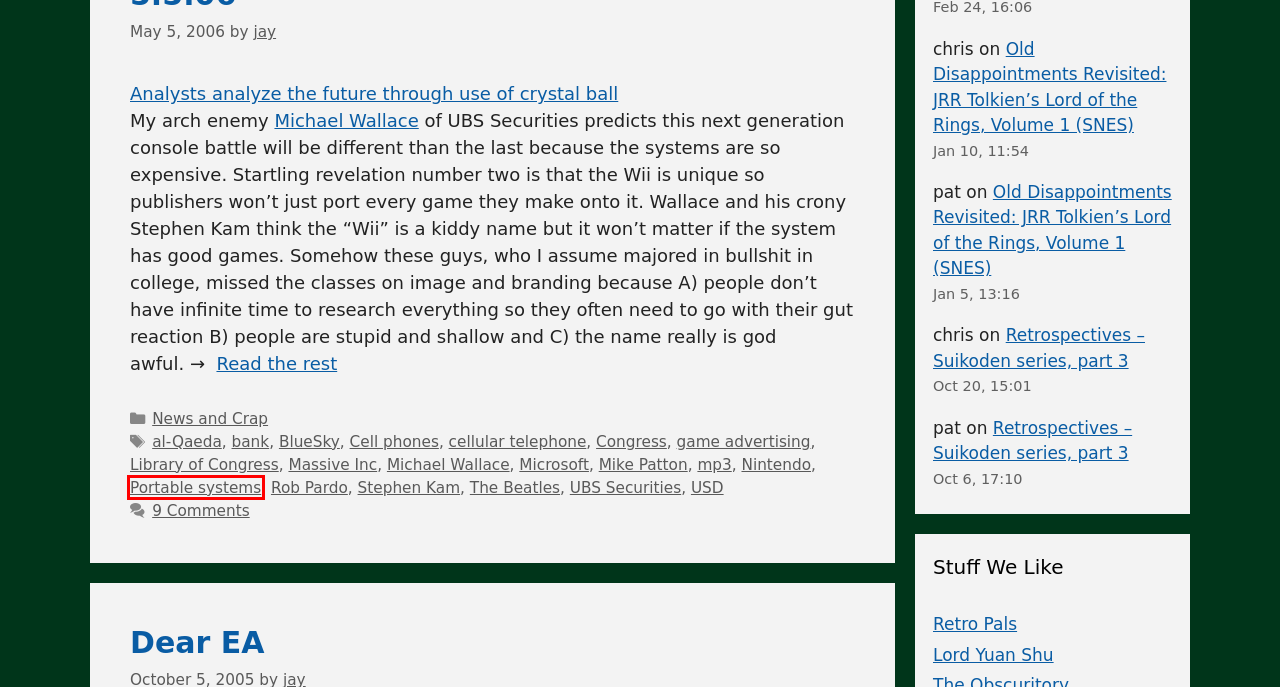You are provided with a screenshot of a webpage highlighting a UI element with a red bounding box. Choose the most suitable webpage description that matches the new page after clicking the element in the bounding box. Here are the candidates:
A. Michael Wallace – videolamer
B. The Beatles – videolamer
C. bank – videolamer
D. Portable systems – videolamer
E. al-Qaeda – videolamer
F. Retrospectives – Suikoden series, part 3 – videolamer
G. Lord Yuan Shu · Video Game Walkthrough Guides FAQs
H. Library of Congress – videolamer

D